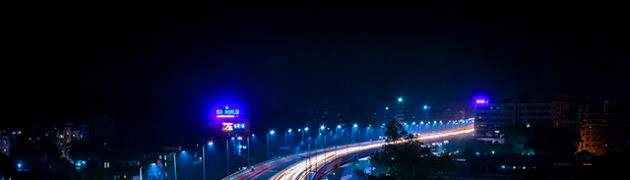What is the purpose of varying shutter speeds?
Look at the screenshot and respond with one word or a short phrase.

To capture motion and light trails